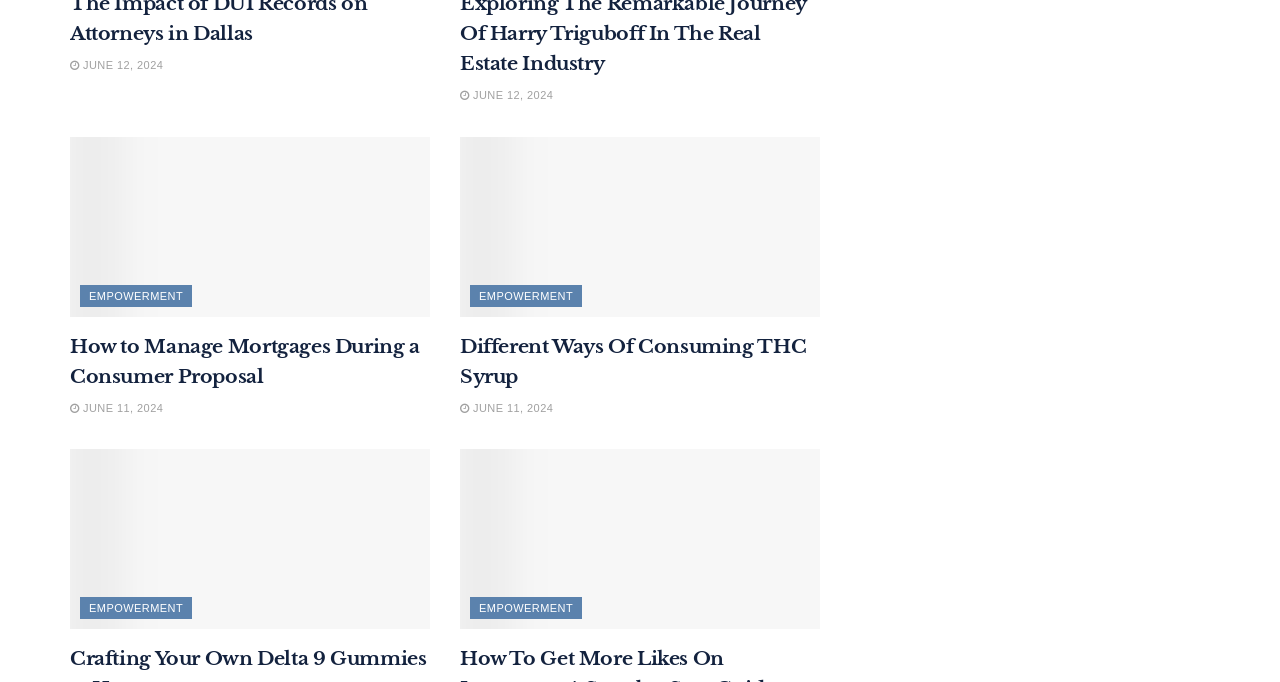Please determine the bounding box coordinates of the element's region to click for the following instruction: "Click on the link to the empowerment page".

[0.062, 0.417, 0.15, 0.45]